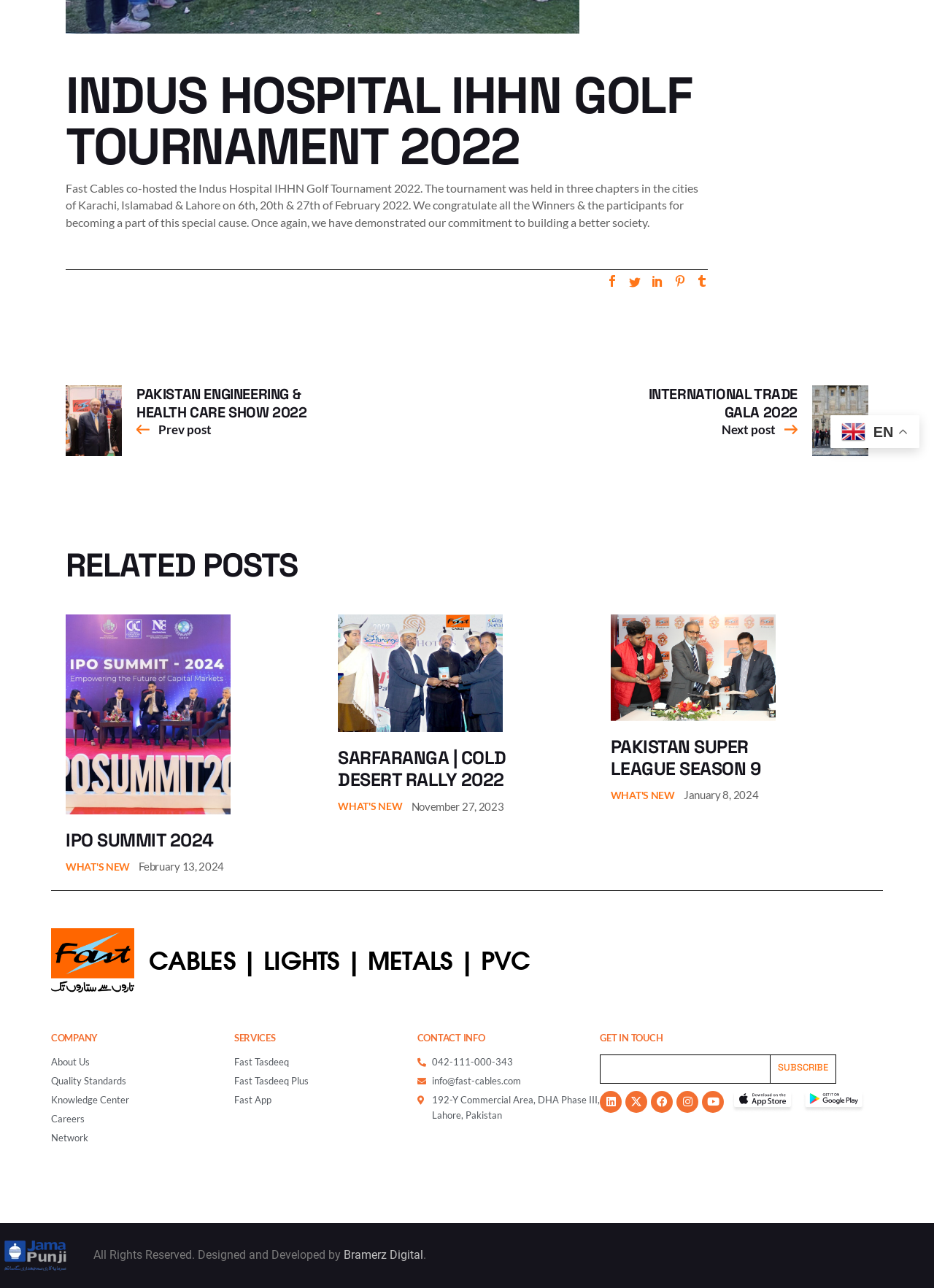Find the bounding box coordinates for the HTML element described in this sentence: "January 8, 2024". Provide the coordinates as four float numbers between 0 and 1, in the format [left, top, right, bottom].

[0.732, 0.612, 0.812, 0.622]